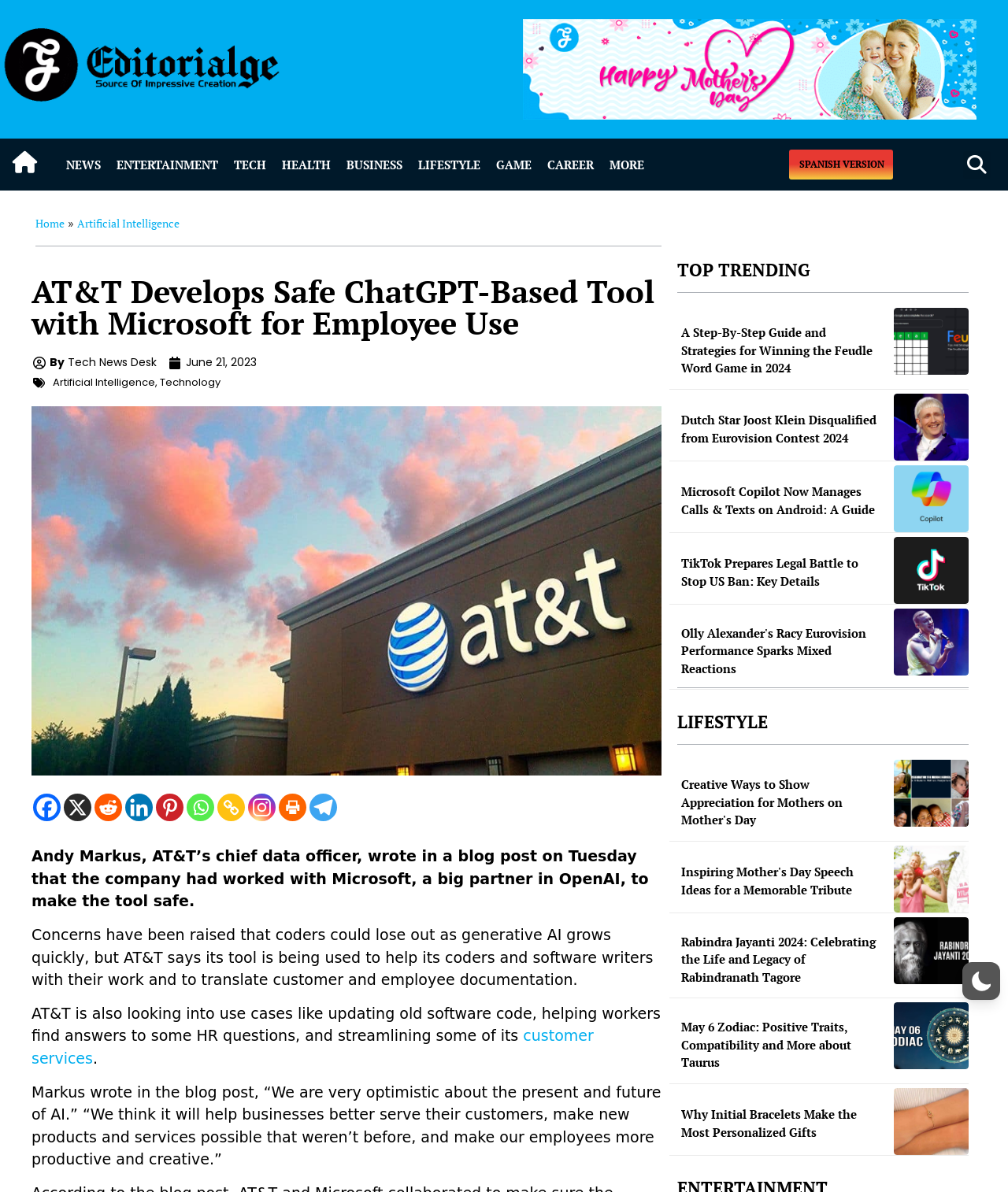Please find the top heading of the webpage and generate its text.

AT&T Develops Safe ChatGPT-Based Tool with Microsoft for Employee Use